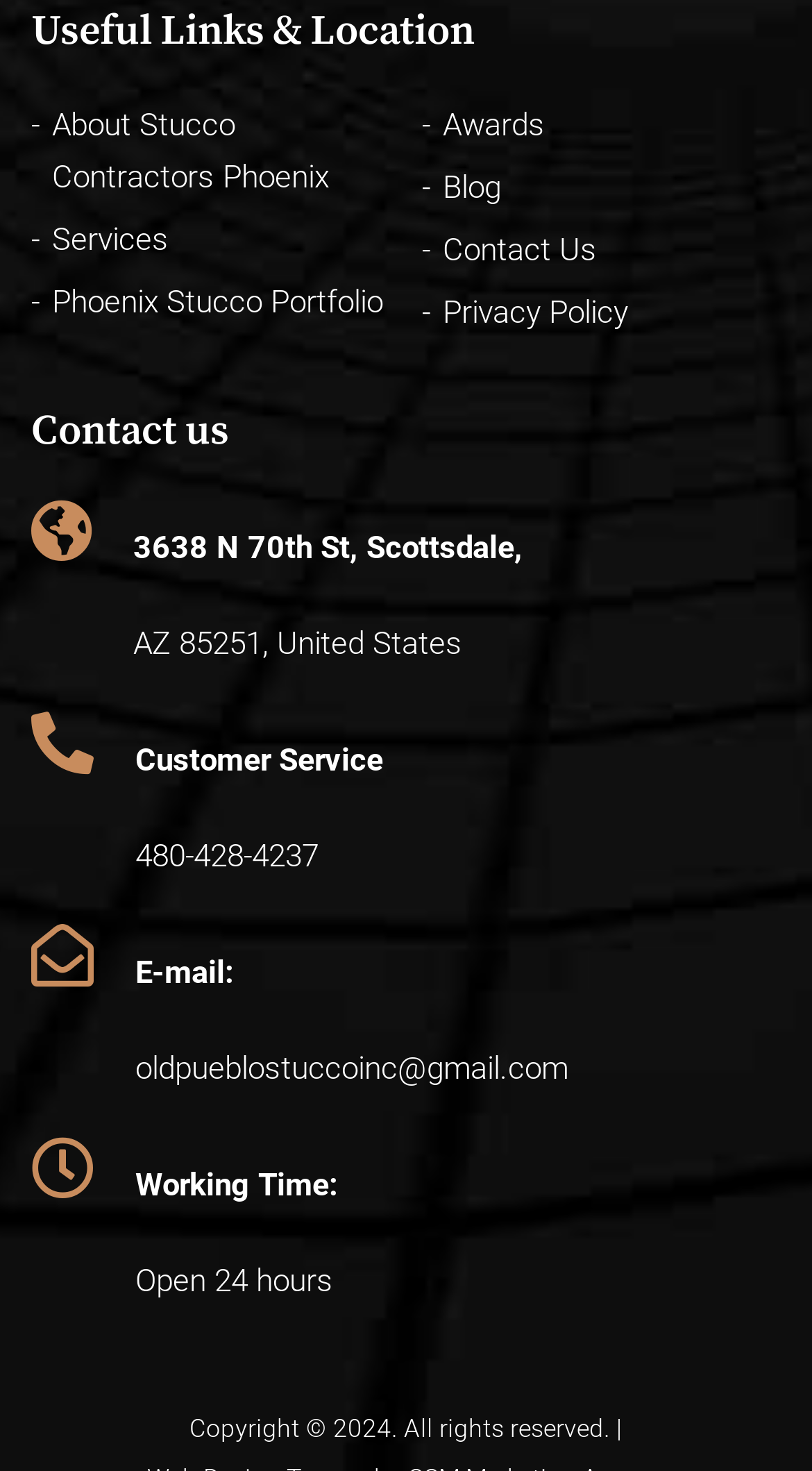What are the company's working hours? Examine the screenshot and reply using just one word or a brief phrase.

Open 24 hours